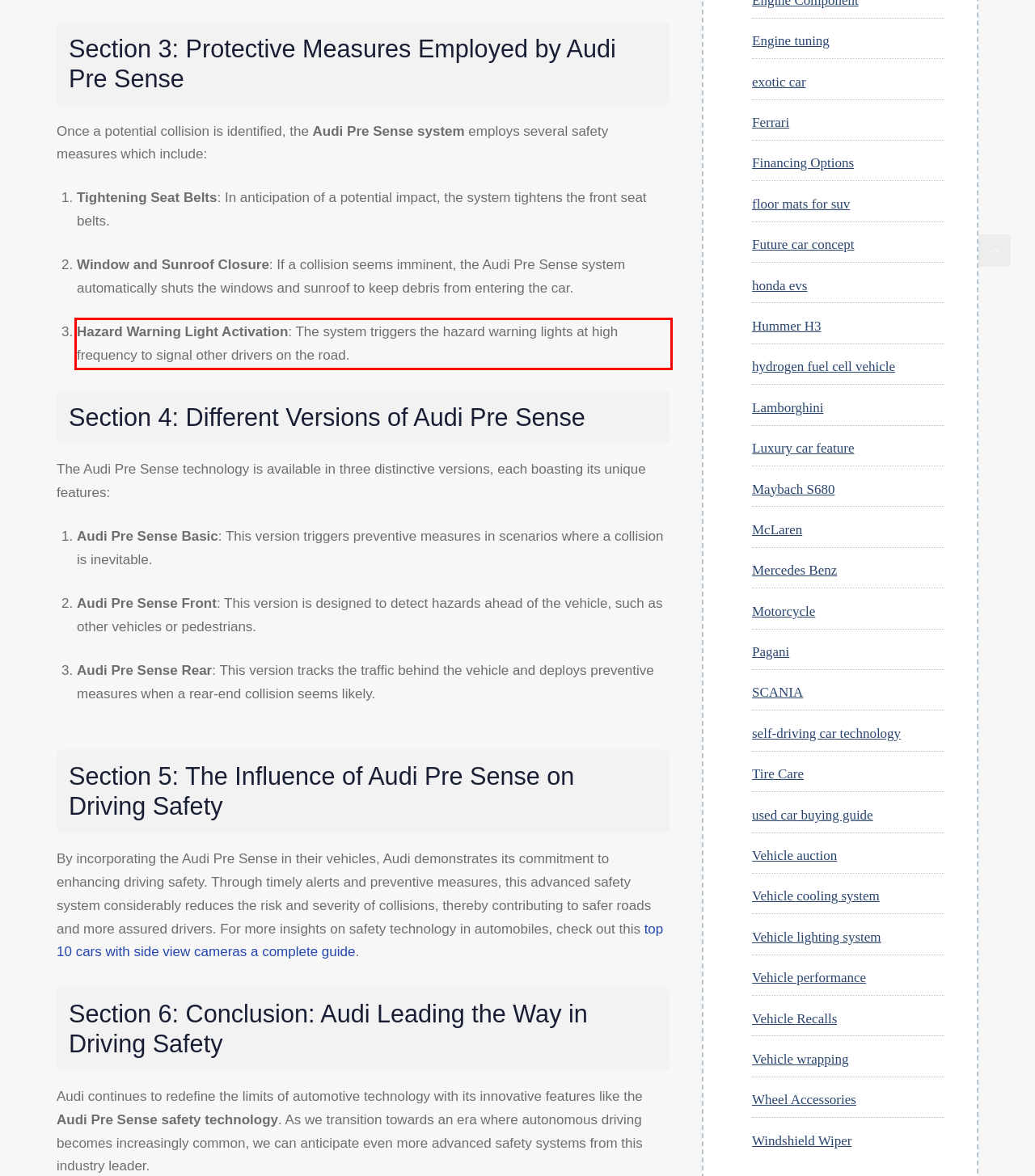Identify the text within the red bounding box on the webpage screenshot and generate the extracted text content.

Hazard Warning Light Activation: The system triggers the hazard warning lights at high frequency to signal other drivers on the road.